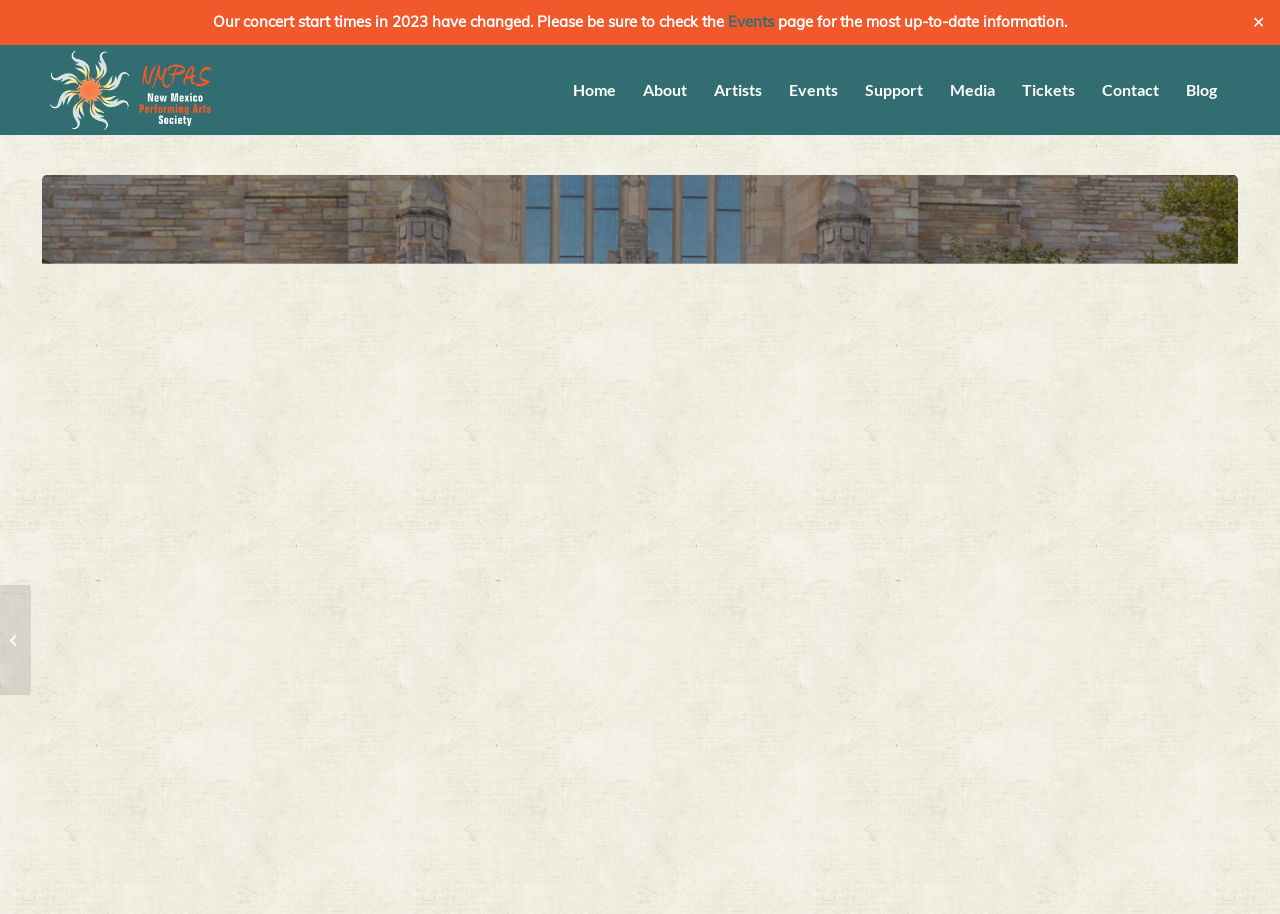Please locate and retrieve the main header text of the webpage.

COPY OF DOOX OF YALE SPRING TOUR & EDUCATIONAL OUTREACH – MARCH 14, 2024